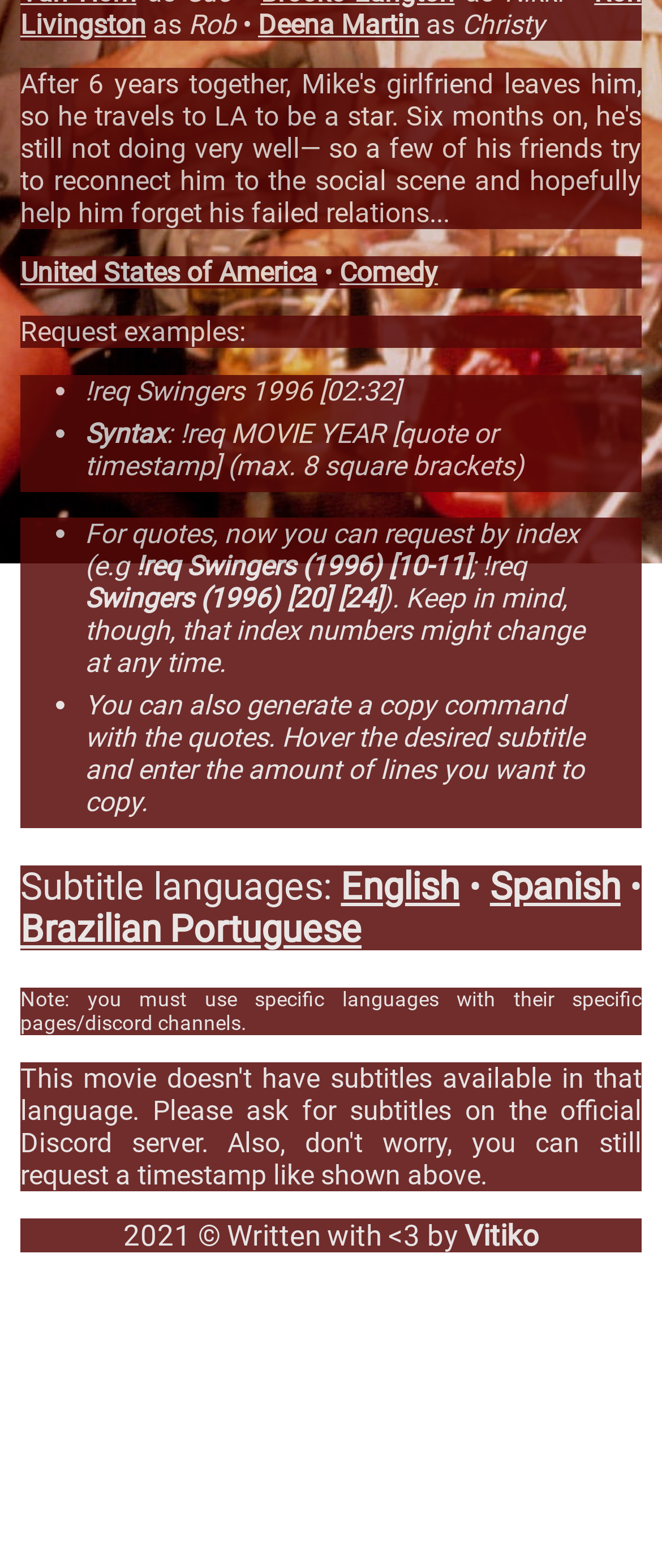Locate the bounding box for the described UI element: "Comedy". Ensure the coordinates are four float numbers between 0 and 1, formatted as [left, top, right, bottom].

[0.513, 0.163, 0.662, 0.184]